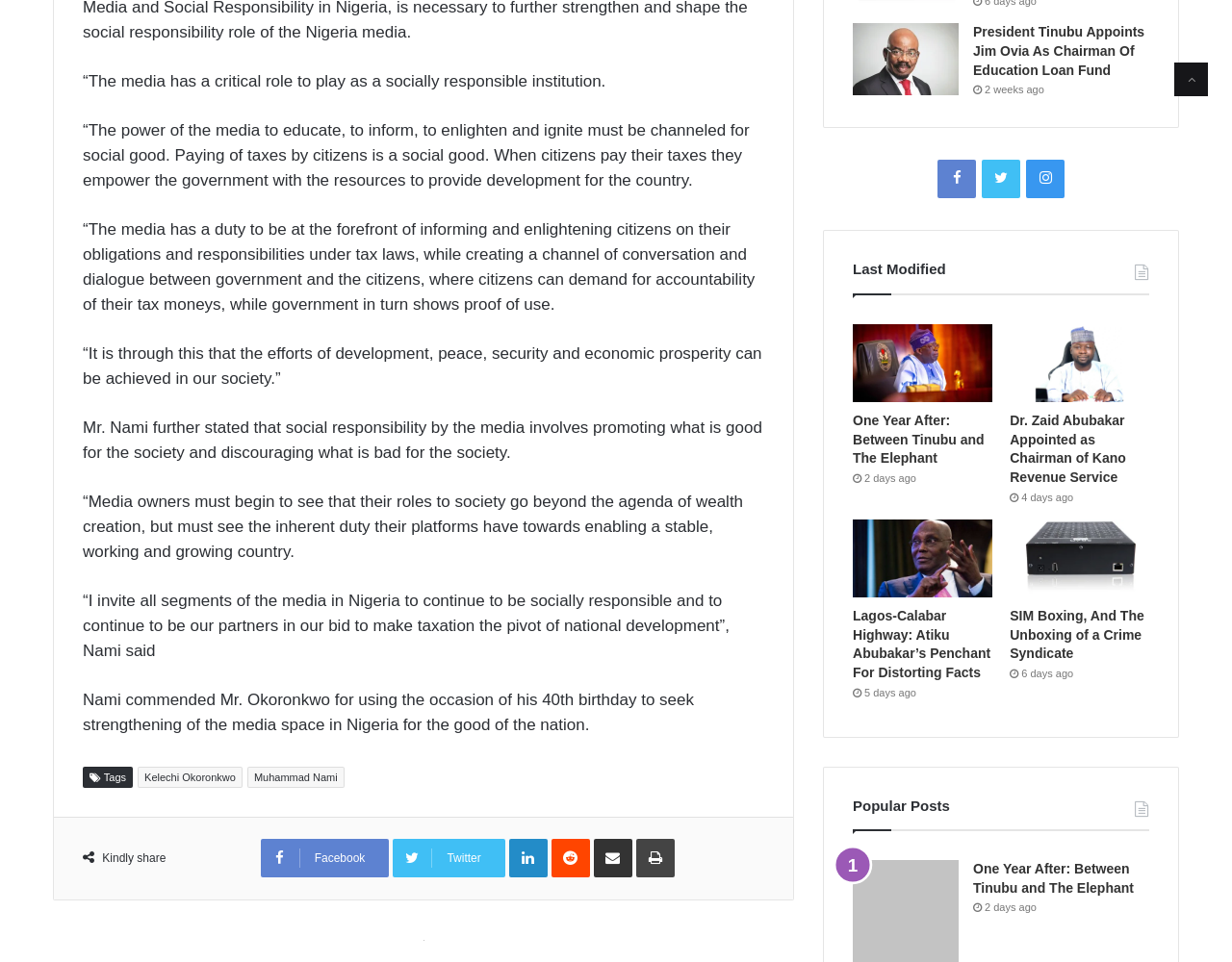Using the element description Muhammad Nami, predict the bounding box coordinates for the UI element. Provide the coordinates in (top-left x, top-left y, bottom-right x, bottom-right y) format with values ranging from 0 to 1.

[0.201, 0.797, 0.279, 0.819]